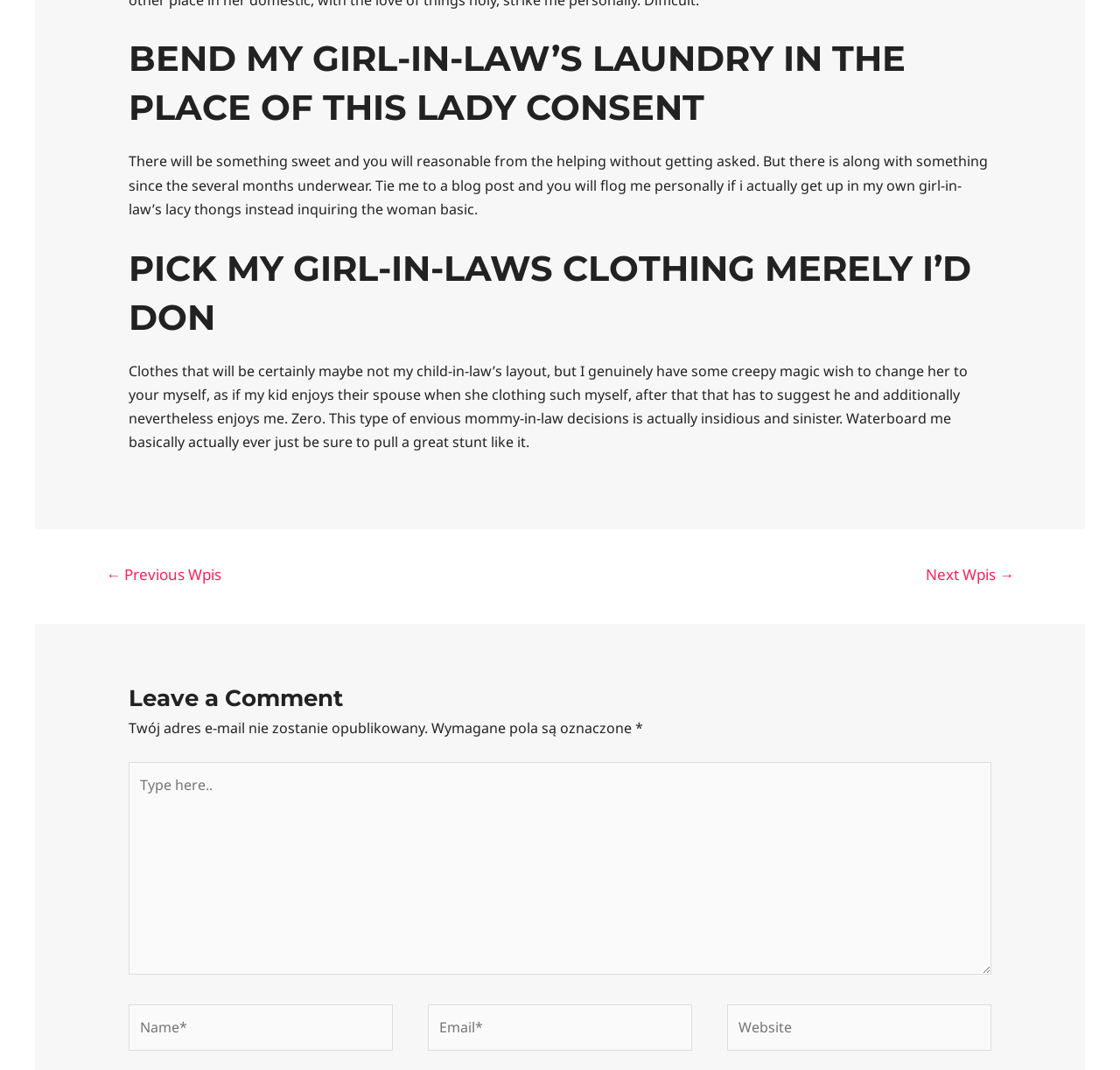Please find the bounding box coordinates in the format (top-left x, top-left y, bottom-right x, bottom-right y) for the given element description. Ensure the coordinates are floating point numbers between 0 and 1. Description: parent_node: Email* name="email" placeholder="Email*"

[0.382, 0.939, 0.618, 0.982]